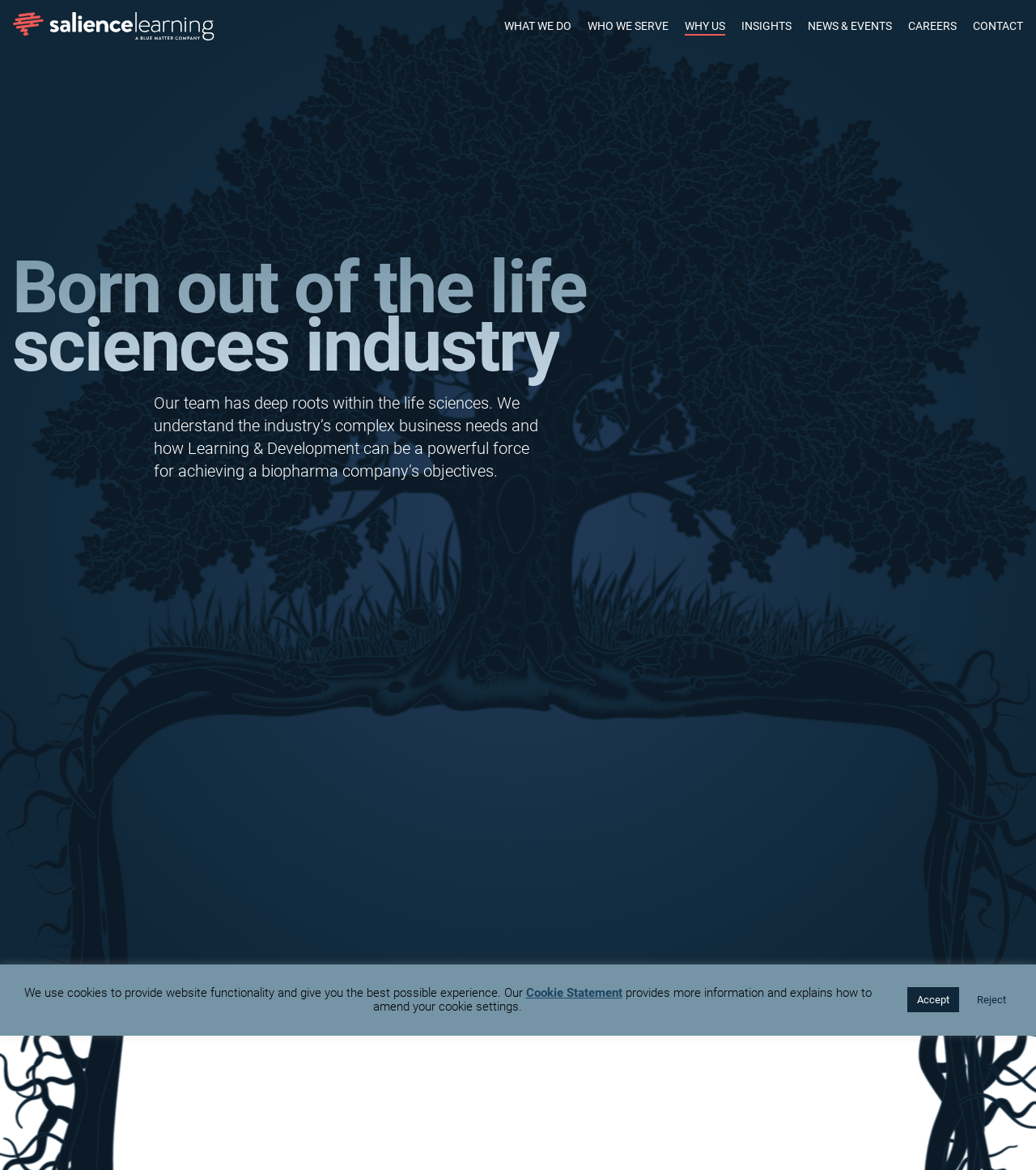Please mark the bounding box coordinates of the area that should be clicked to carry out the instruction: "View the CONTACT page".

[0.939, 0.016, 0.988, 0.029]